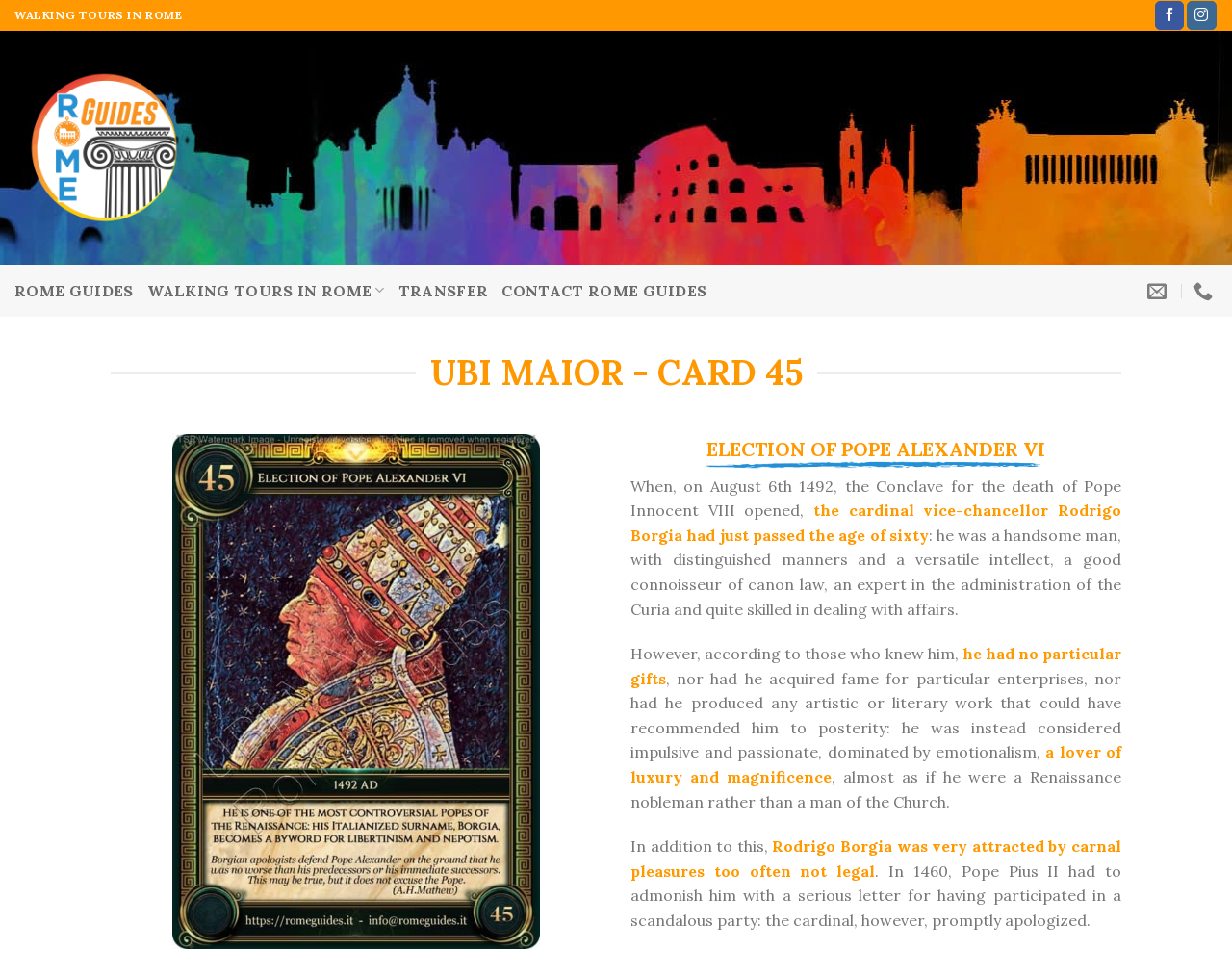Kindly determine the bounding box coordinates for the area that needs to be clicked to execute this instruction: "View Ubi Maior Card 45 details".

[0.09, 0.354, 0.91, 0.411]